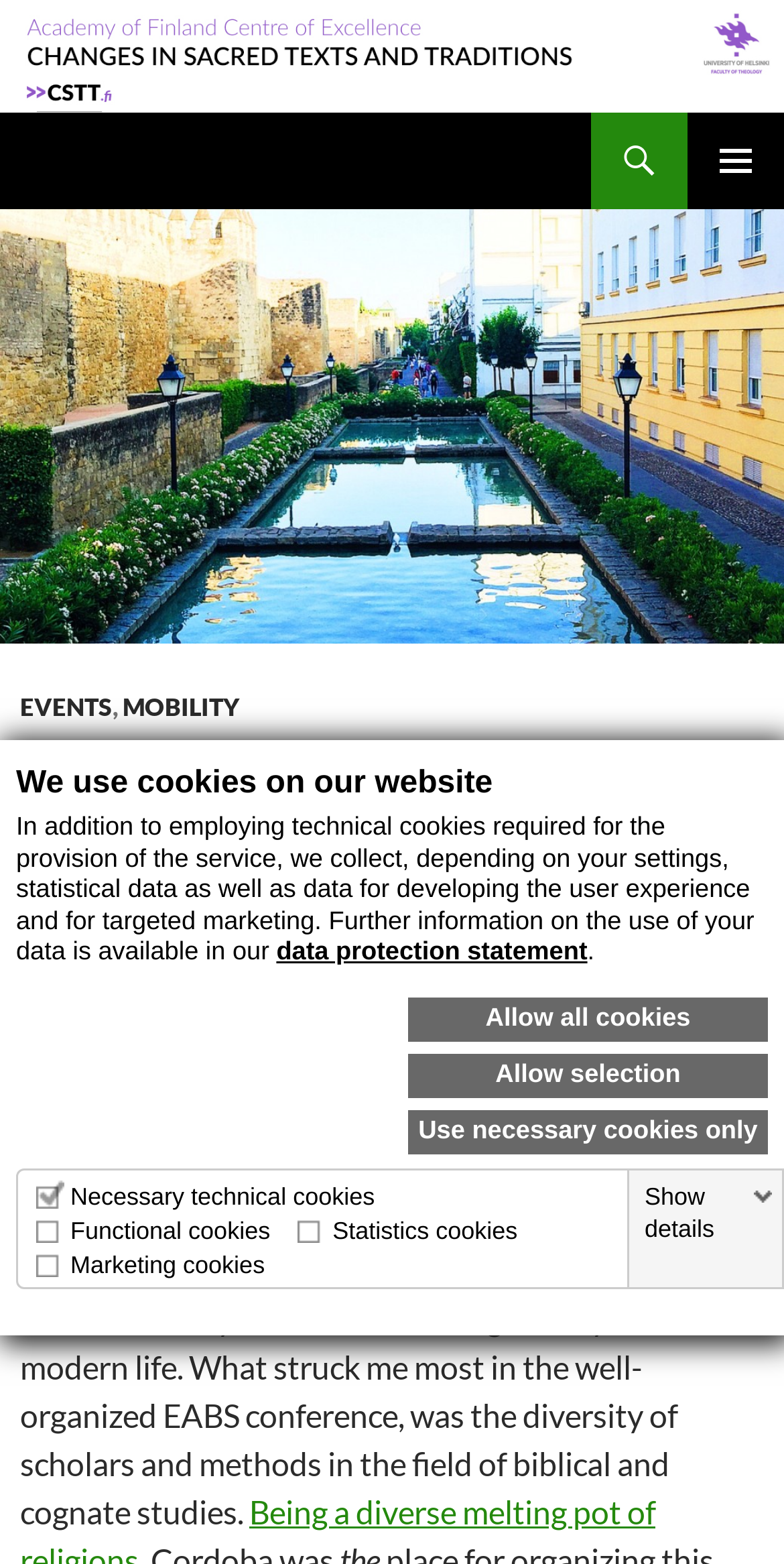Identify the bounding box coordinates necessary to click and complete the given instruction: "View events".

[0.026, 0.443, 0.144, 0.462]